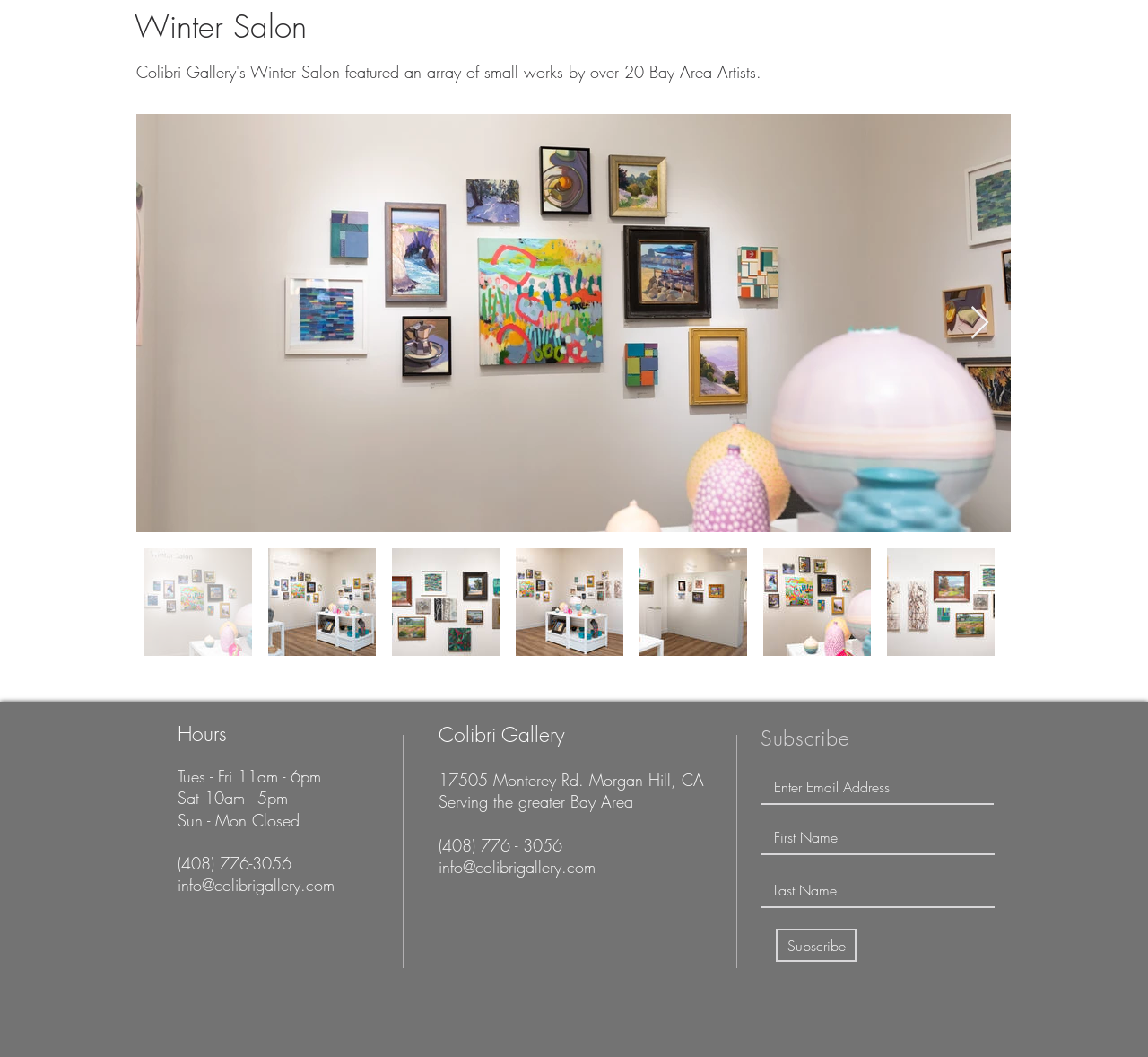Determine the bounding box coordinates of the region that needs to be clicked to achieve the task: "Visit the 'Colibri Gallery' website".

[0.382, 0.682, 0.492, 0.708]